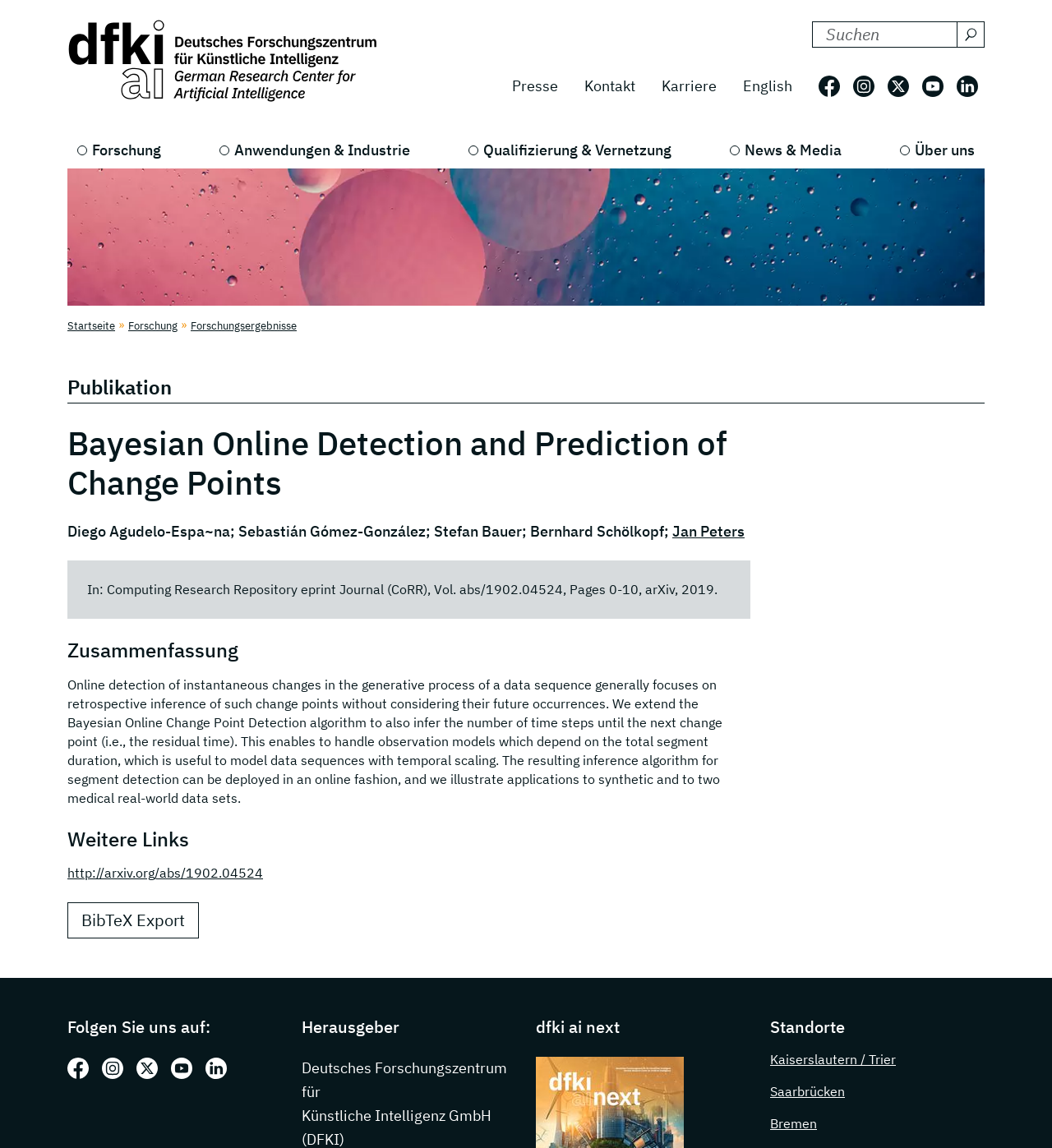Determine the bounding box coordinates for the clickable element to execute this instruction: "Click on the 'Preeclampsia, let’s talk about it!' link". Provide the coordinates as four float numbers between 0 and 1, i.e., [left, top, right, bottom].

None